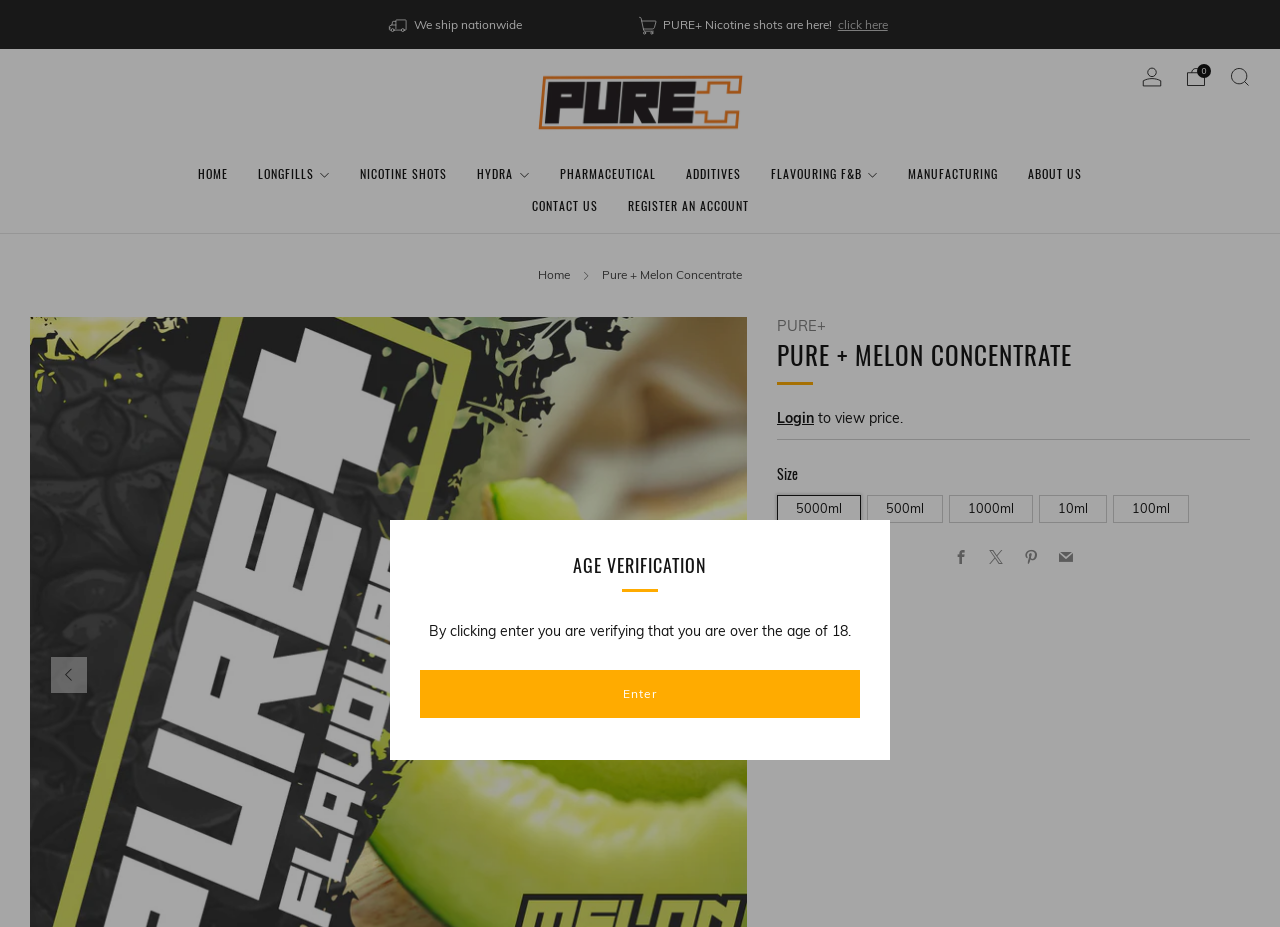Highlight the bounding box coordinates of the element that should be clicked to carry out the following instruction: "View LONGFILLS details". The coordinates must be given as four float numbers ranging from 0 to 1, i.e., [left, top, right, bottom].

[0.202, 0.169, 0.258, 0.204]